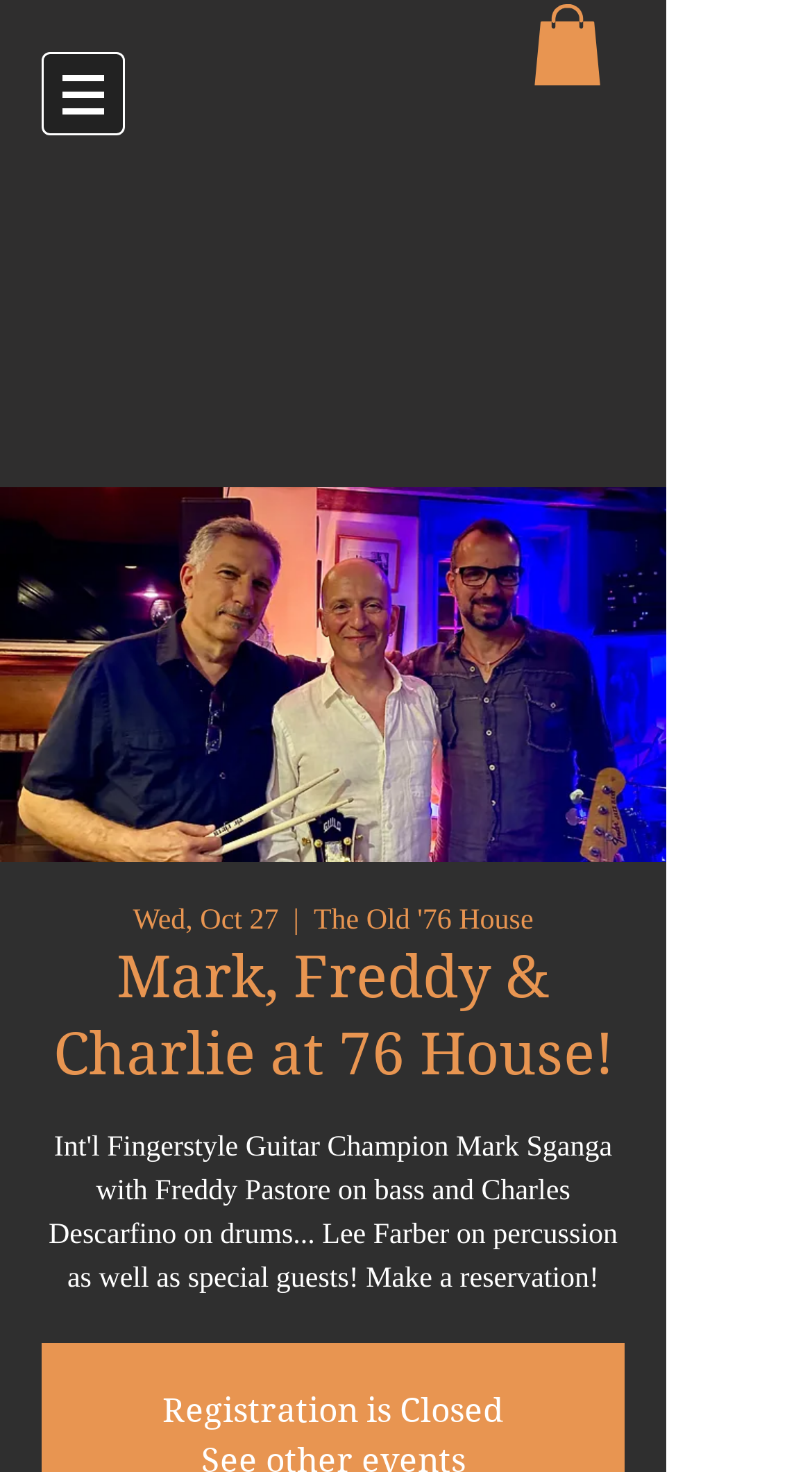What is the status of registration?
Please provide a single word or phrase as your answer based on the screenshot.

Closed